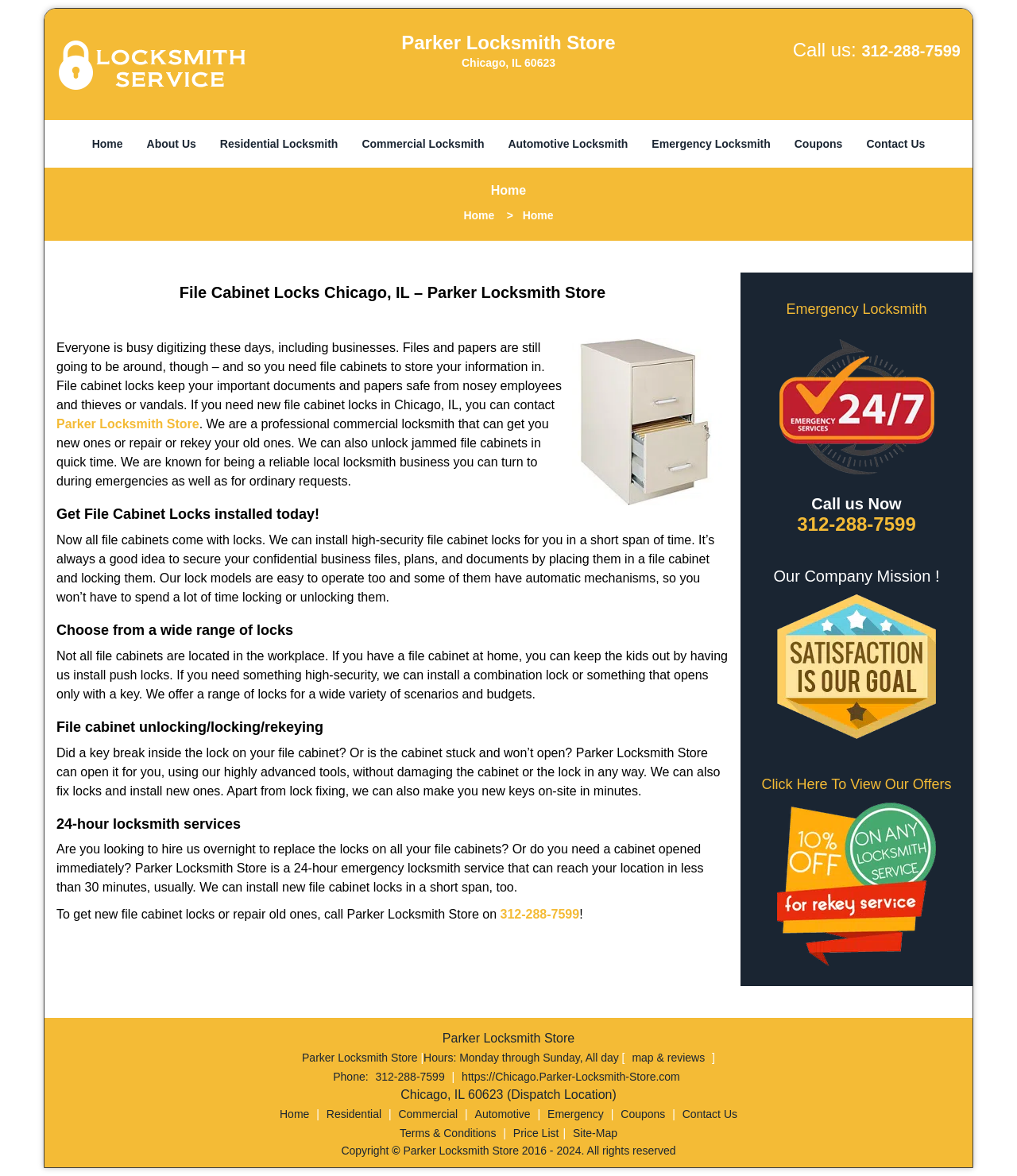Please find the bounding box coordinates of the element that you should click to achieve the following instruction: "Update browser". The coordinates should be presented as four float numbers between 0 and 1: [left, top, right, bottom].

None